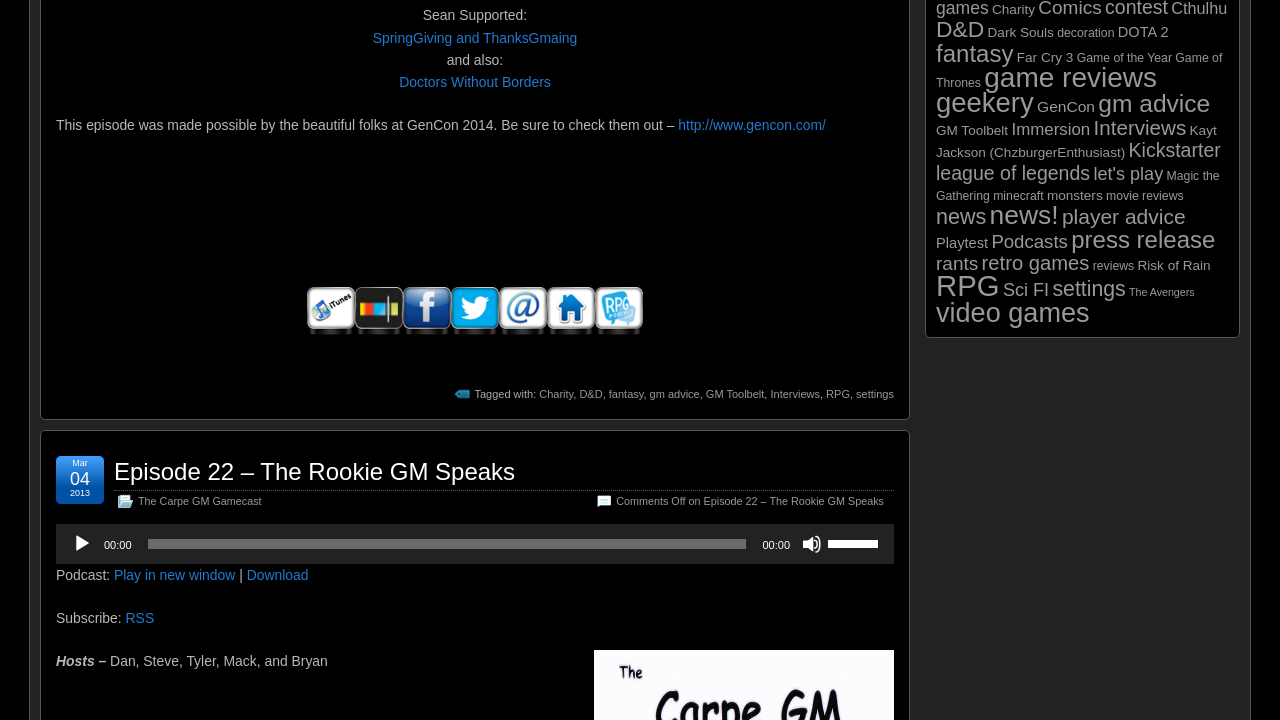Determine the bounding box coordinates of the area to click in order to meet this instruction: "Subscribe to the podcast on iTunes".

[0.24, 0.398, 0.277, 0.465]